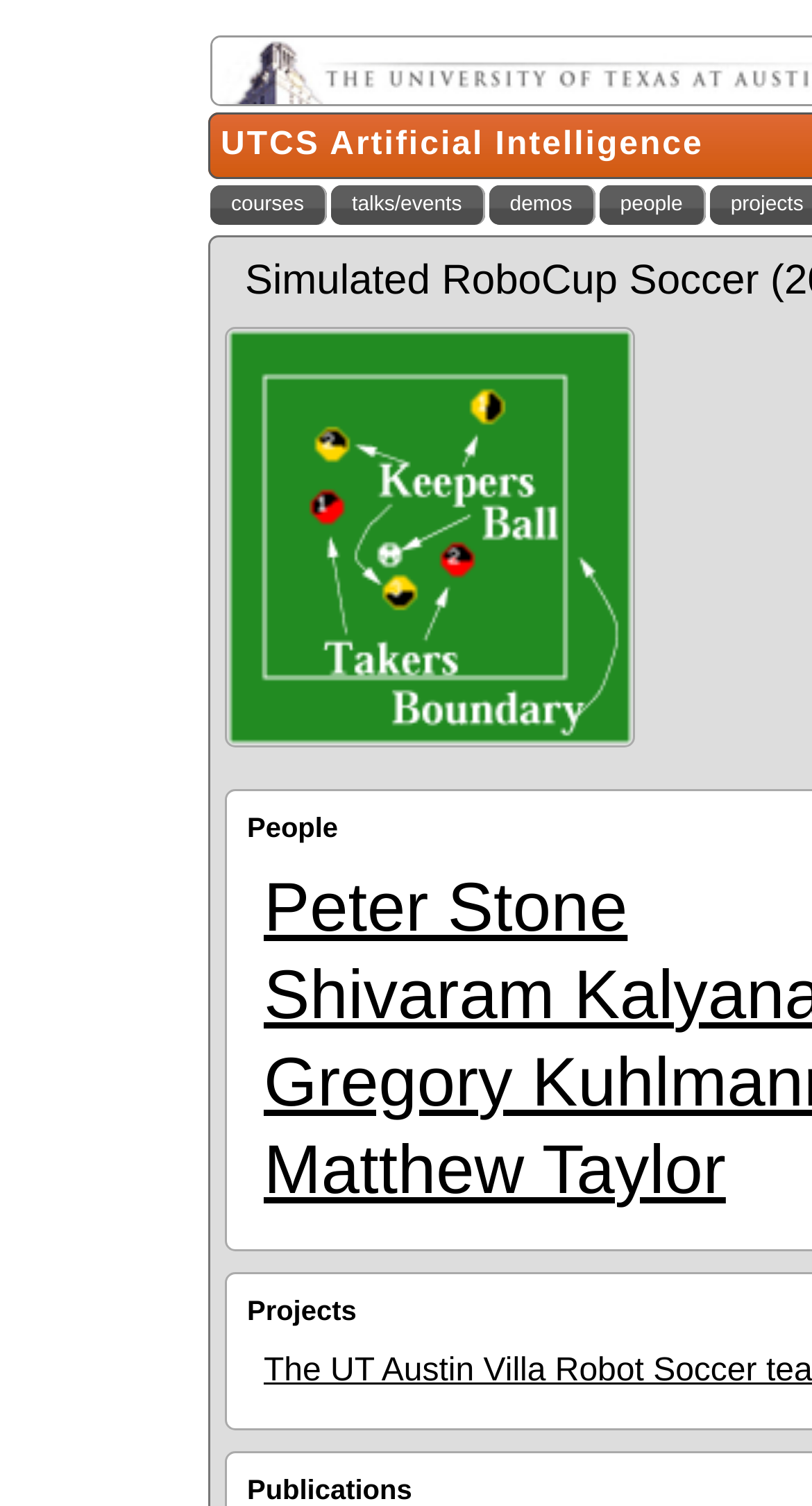Analyze the image and give a detailed response to the question:
What is the section below 'People'?

By examining the static text elements, I found that the section below 'People' is 'Projects'.